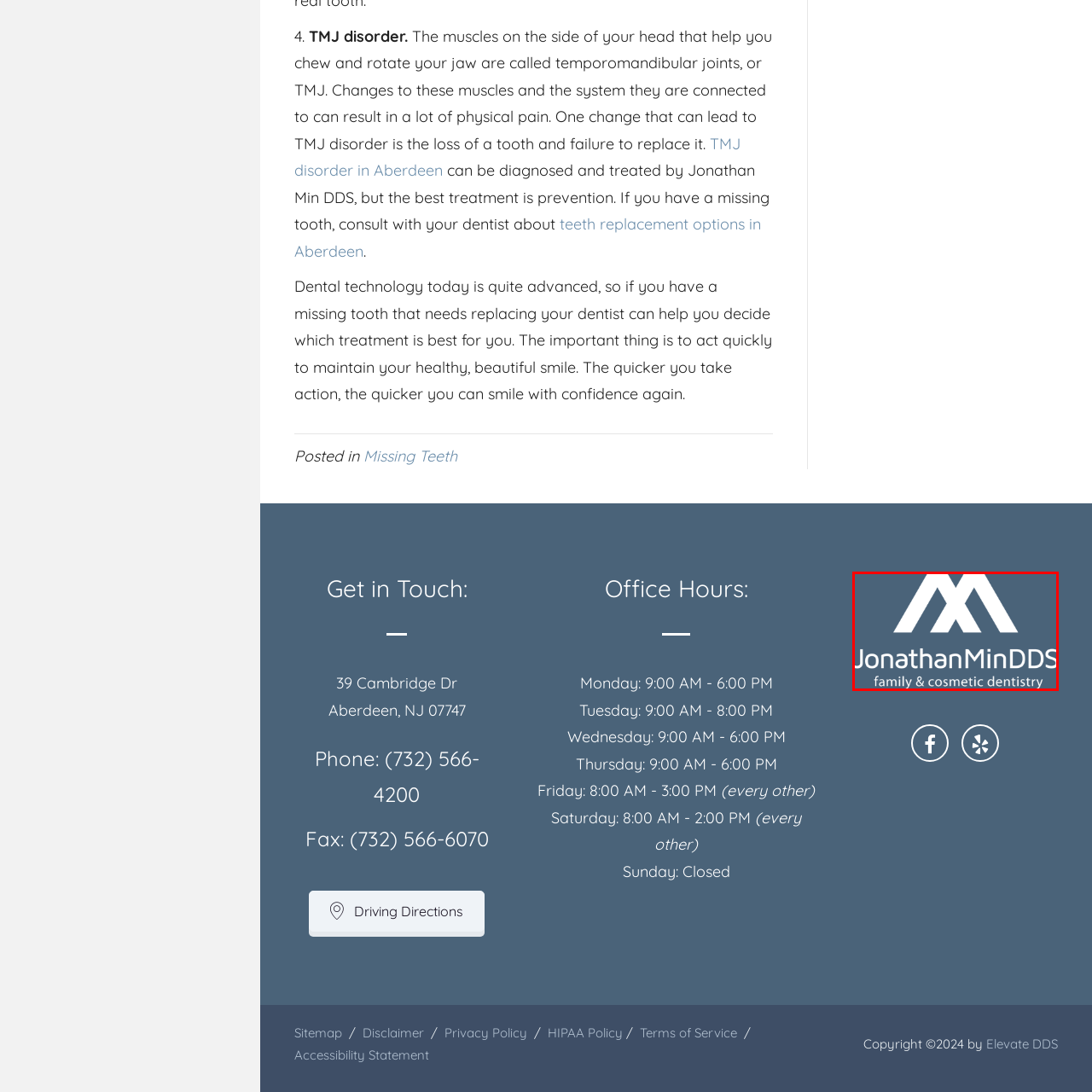What type of font is used for the text 'JonathanMinDDS'?
Inspect the highlighted part of the image and provide a single word or phrase as your answer.

bold, contemporary